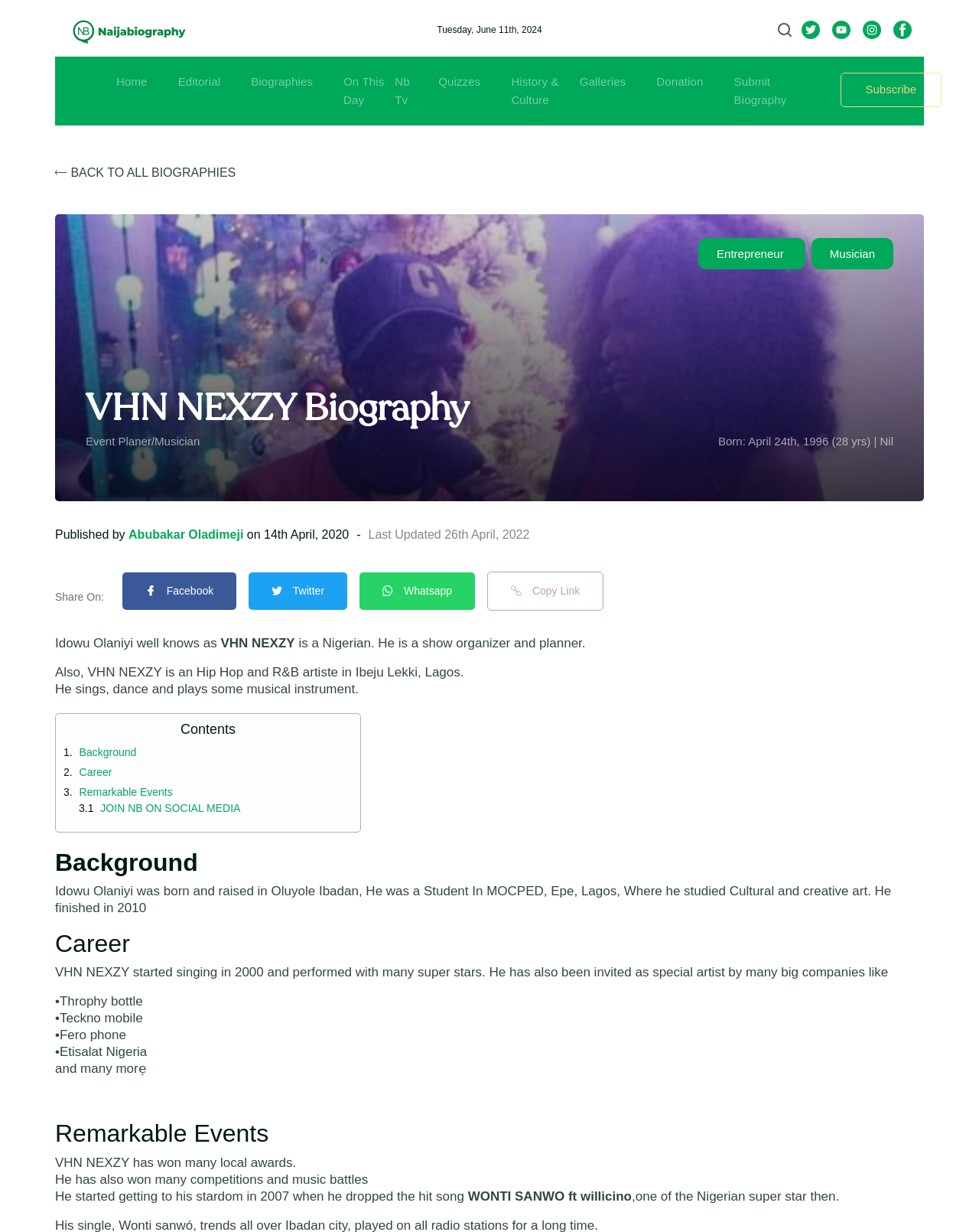Summarize the webpage with intricate details.

This webpage is about VHN Nexzy, a Nigerian show organizer, planner, and Hip Hop/R&B artist. At the top left corner, there is a logo image. Next to it, the current date, "Tuesday, June 11th, 2024", is displayed. On the top right corner, there are several social media icons, including Facebook, Twitter, and WhatsApp.

Below the date, there is a navigation menu with links to various sections, including "Home", "Editorial", "Biographies", "On This Day", "Nb Tv", "Quizzes", "History & Culture", "Galleries", "Donation", "Submit Biography", and "Subscribe".

The main content of the webpage is divided into sections. The first section is the biography of VHN Nexzy, which includes his background, career, and remarkable events. The biography is written in a descriptive text format, with headings and paragraphs.

On the left side of the biography section, there are links to related topics, including "Entrepreneur" and "Musician". Below the biography, there are social media sharing links, including Facebook, Twitter, and WhatsApp.

The contents of the biography section are organized under headings, including "Background", "Career", and "Remarkable Events". Each section provides detailed information about VHN Nexzy's life, including his education, music career, and achievements.

Throughout the webpage, there are no prominent images, but there are several icons and logos used to represent social media platforms and other elements. The overall layout of the webpage is clean and easy to navigate, with clear headings and concise text.